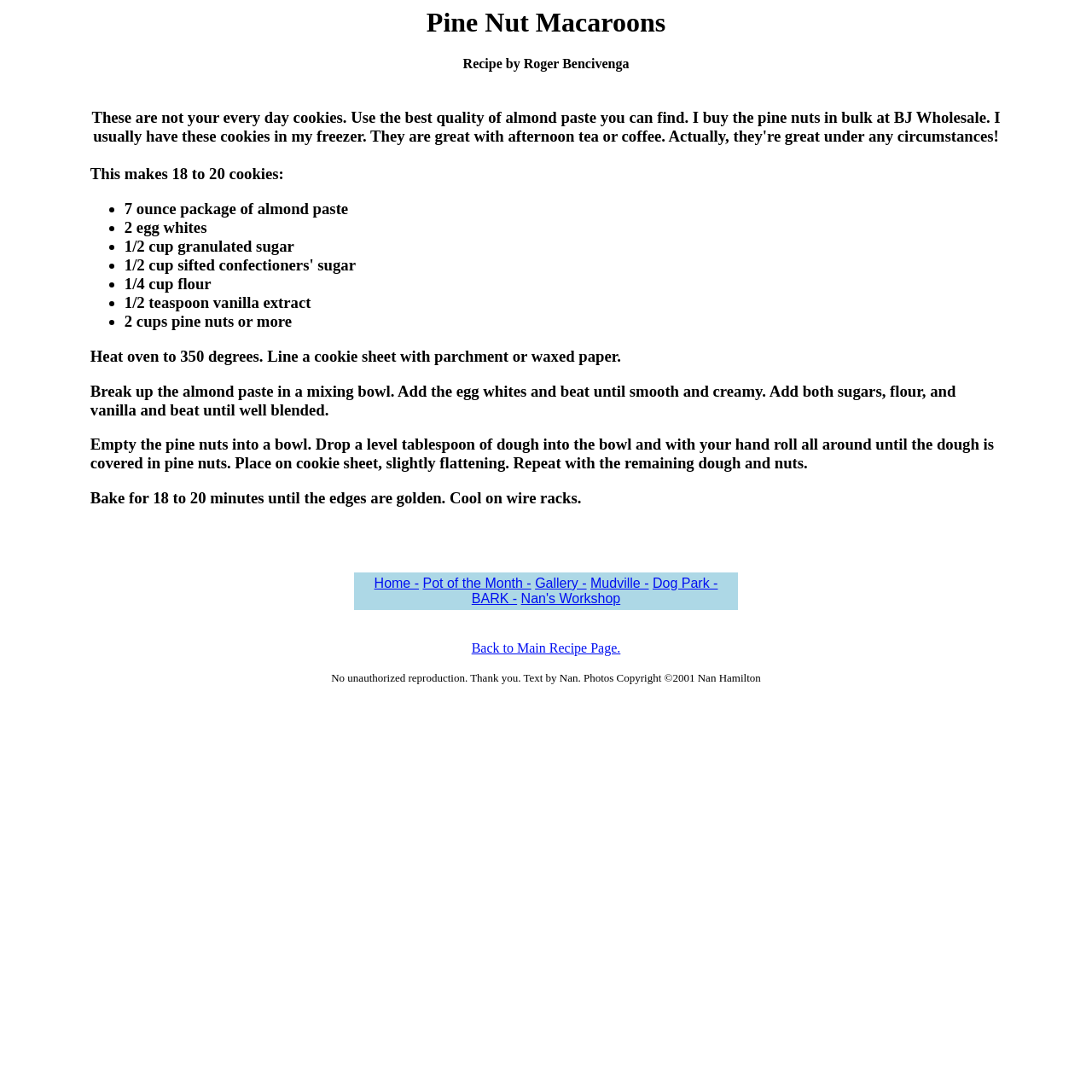What is the temperature for baking the cookies?
Give a comprehensive and detailed explanation for the question.

The temperature for baking the cookies is mentioned in the instruction 'Heat oven to 350 degrees.' which is one of the steps in the recipe.